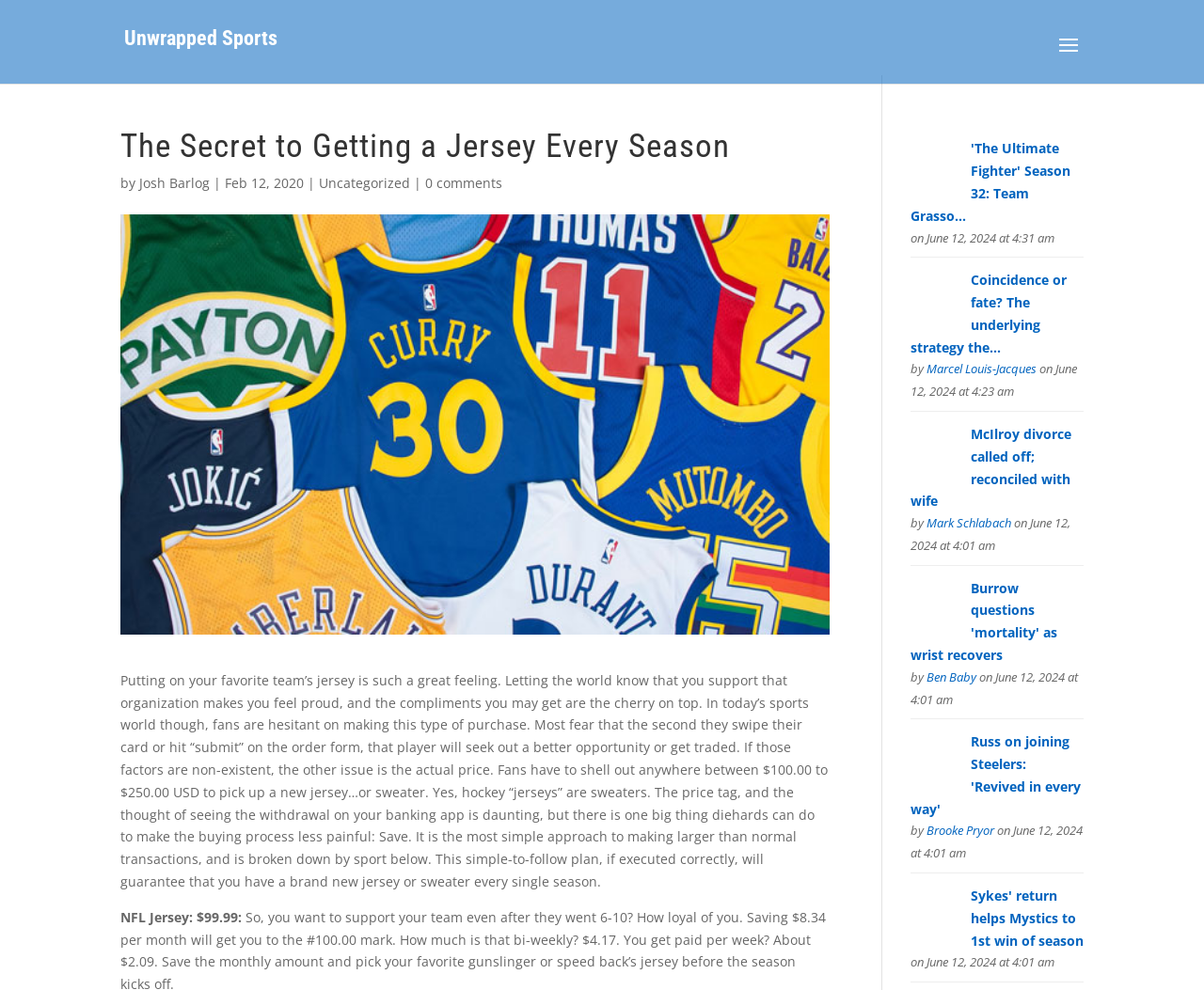Given the description: "Unwrapped Sports", determine the bounding box coordinates of the UI element. The coordinates should be formatted as four float numbers between 0 and 1, [left, top, right, bottom].

[0.103, 0.033, 0.242, 0.049]